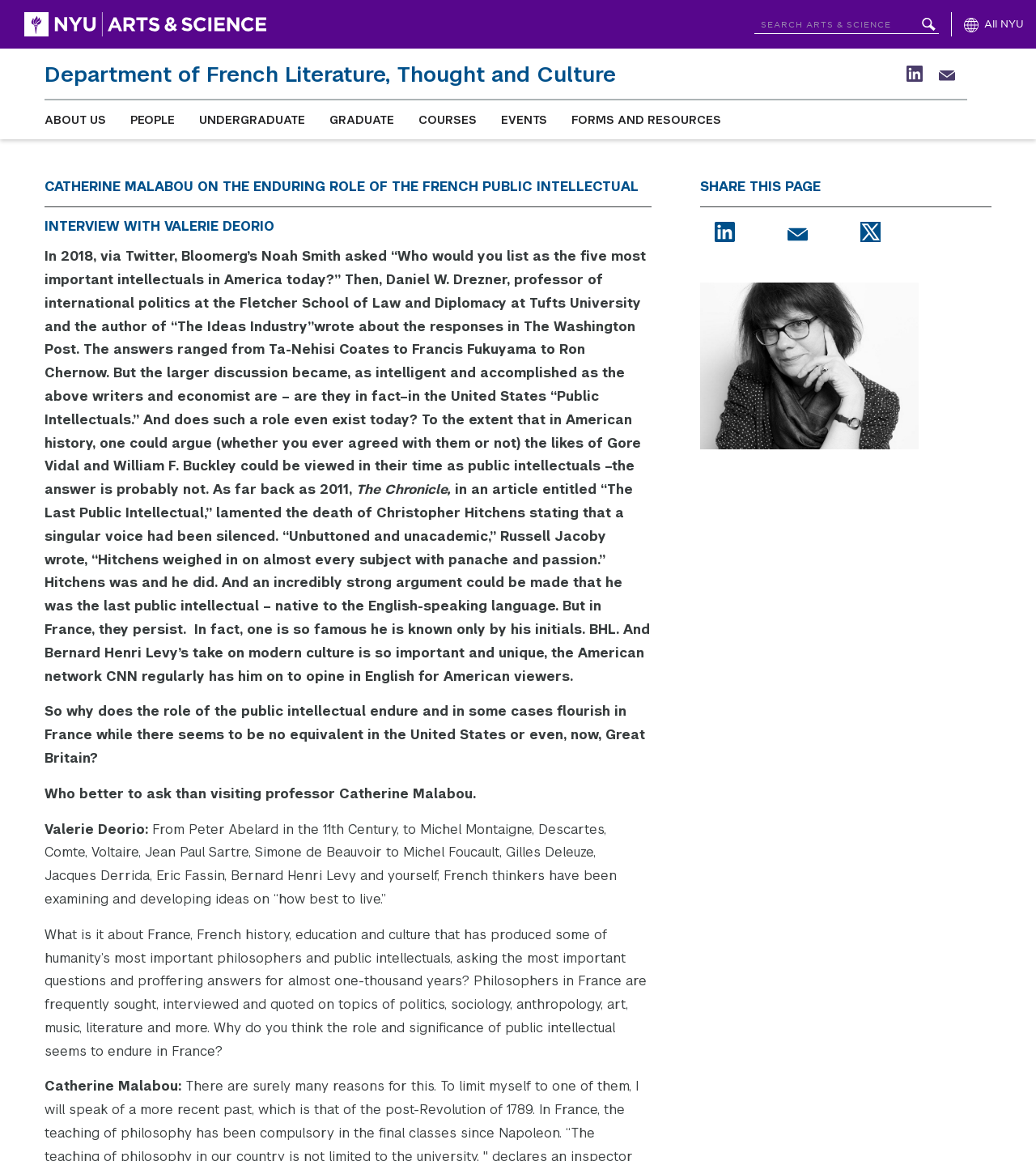Find the bounding box coordinates of the element to click in order to complete the given instruction: "Toggle All NYU Global Navigation."

[0.919, 0.0, 1.0, 0.042]